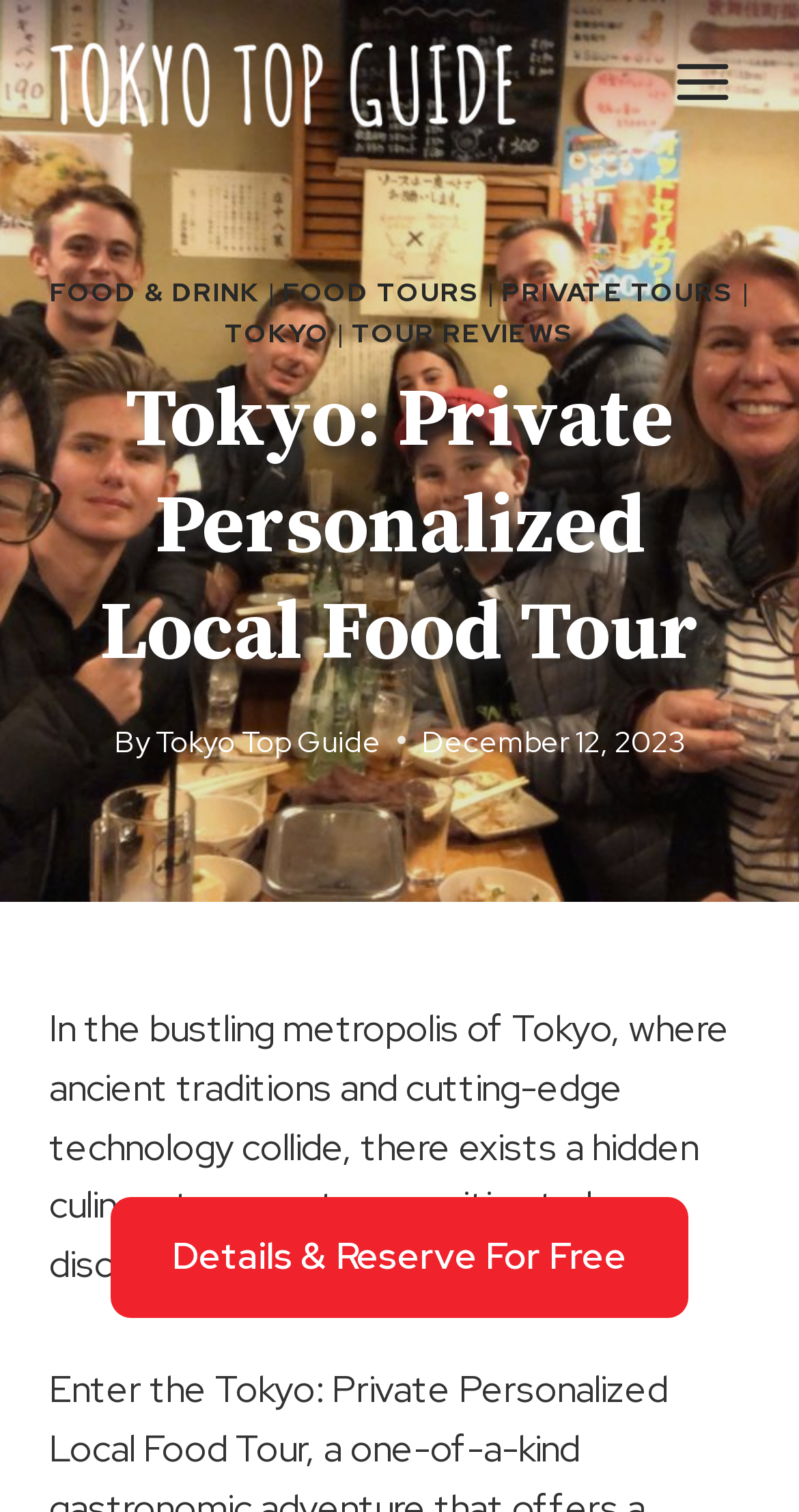Pinpoint the bounding box coordinates of the clickable area necessary to execute the following instruction: "Click the Tokyo Top Guide Logo". The coordinates should be given as four float numbers between 0 and 1, namely [left, top, right, bottom].

[0.062, 0.019, 0.646, 0.089]